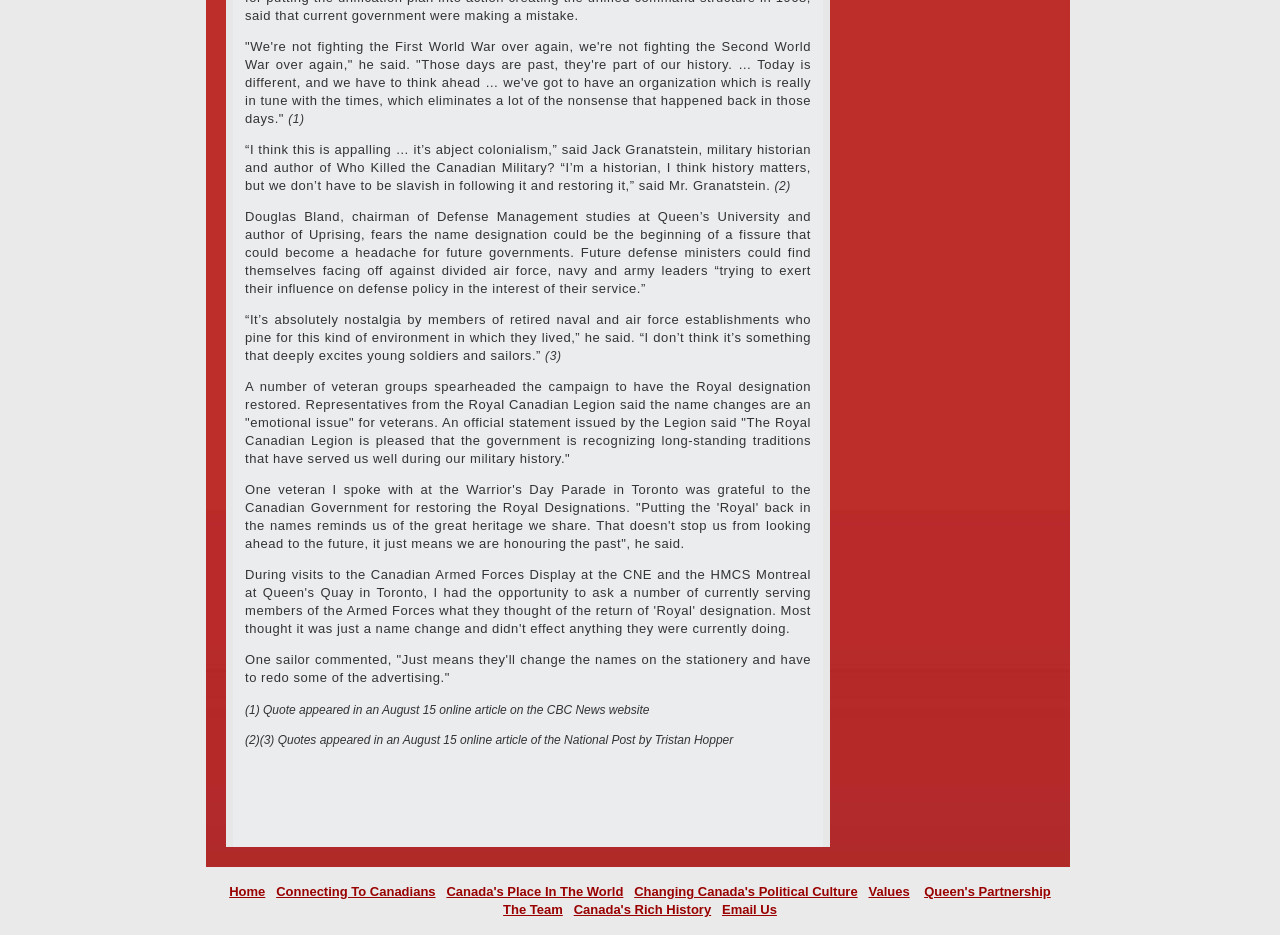Determine the coordinates of the bounding box that should be clicked to complete the instruction: "View 'Canada's Place In The World'". The coordinates should be represented by four float numbers between 0 and 1: [left, top, right, bottom].

[0.349, 0.945, 0.487, 0.961]